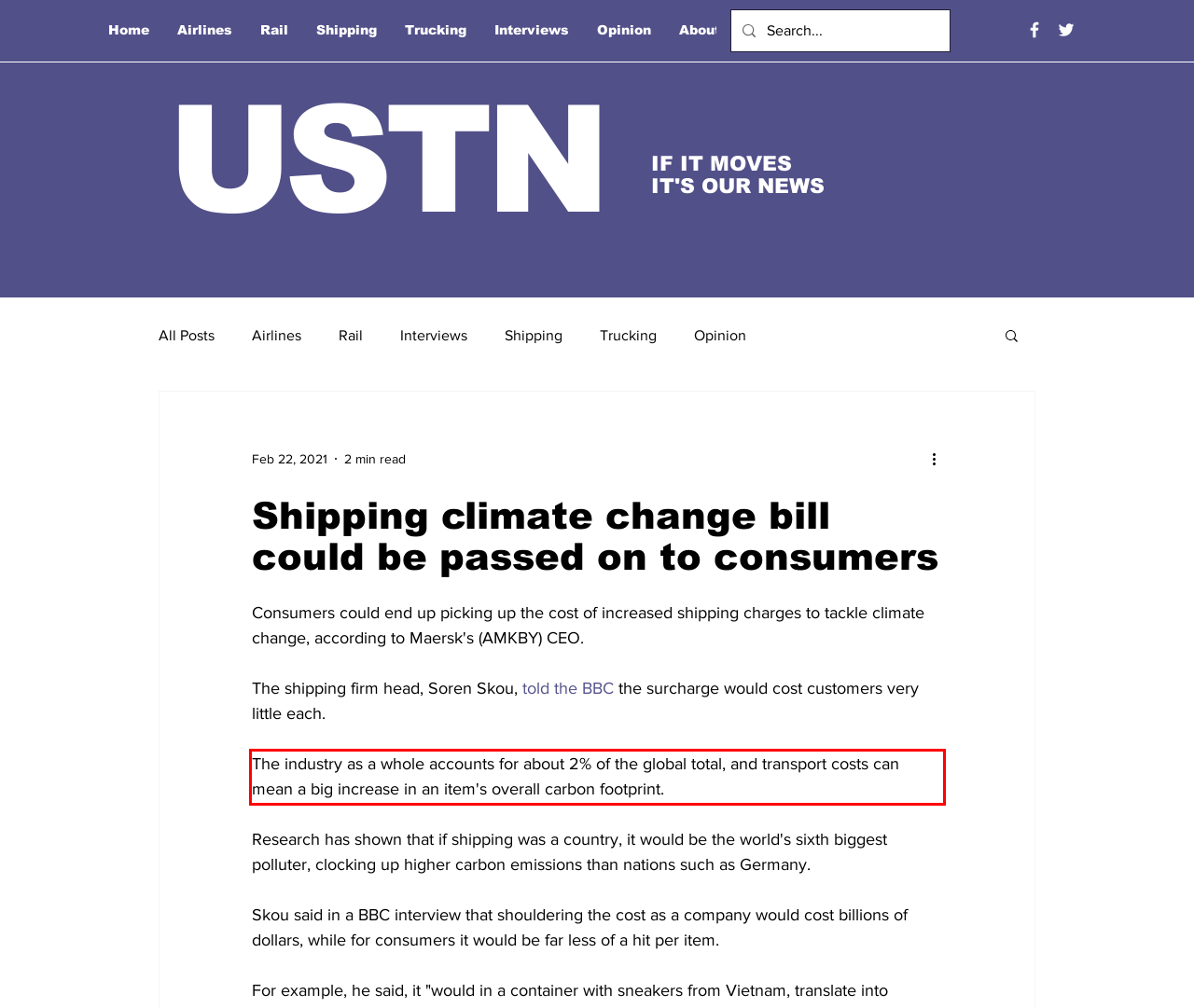Using the provided screenshot of a webpage, recognize the text inside the red rectangle bounding box by performing OCR.

The industry as a whole accounts for about 2% of the global total, and transport costs can mean a big increase in an item's overall carbon footprint.